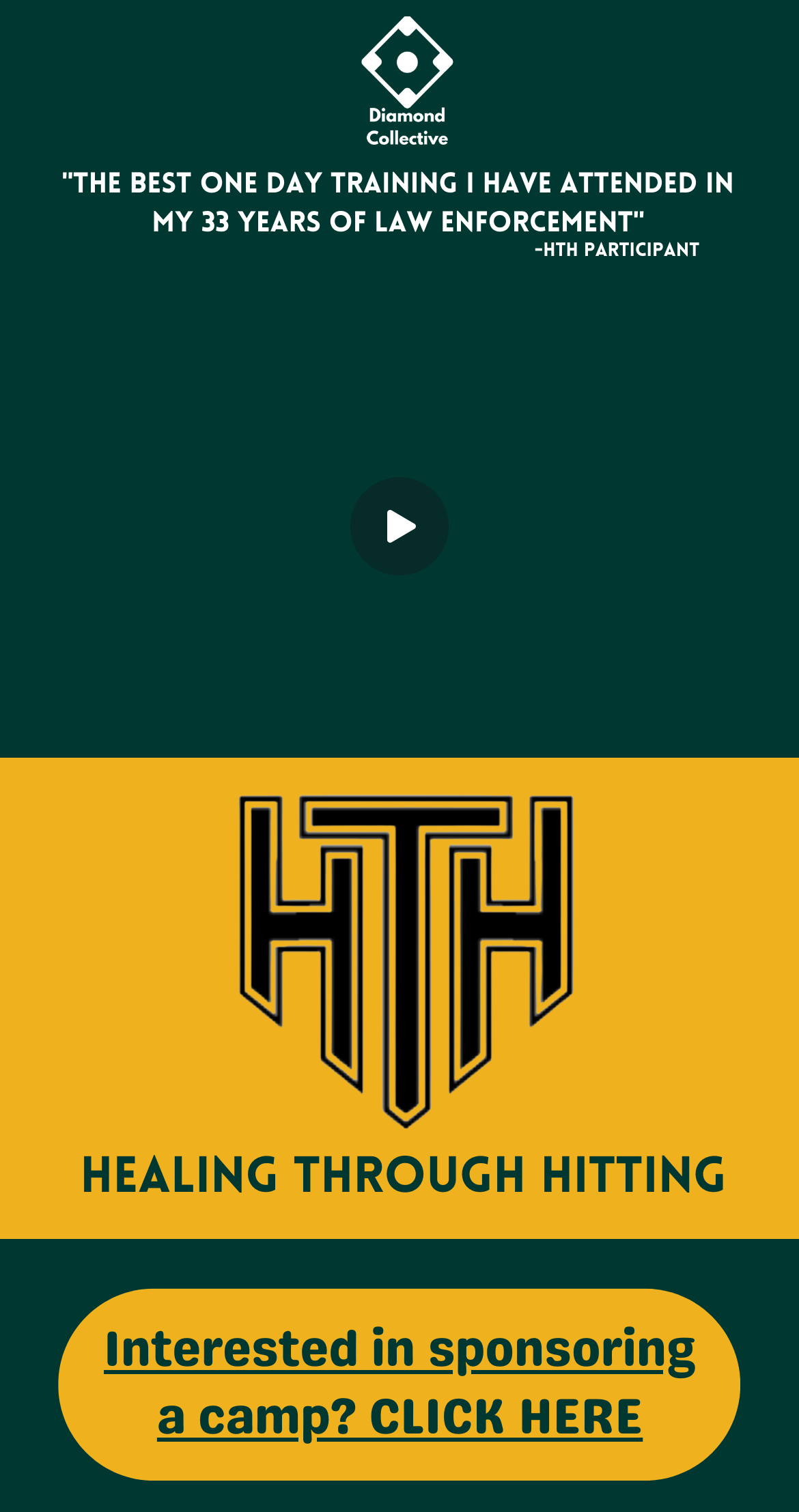Construct a thorough caption encompassing all aspects of the webpage.

The webpage is about "Healing Thru Hitting", a mental health program. At the top of the page, there is a prominent image taking up about a quarter of the screen width. Below the image, there is a testimonial quote from an HTH participant, which spans almost the entire width of the page. The quote is attributed to the participant, whose name is not specified, and is positioned just below the quote.

On the right side of the page, there is a horizontal slider that is disabled, indicating that it may be used for future functionality. Next to the slider, there is a small image. 

In the middle of the page, there are three images arranged vertically, taking up about half of the screen height. The images are of varying sizes, with the largest one at the bottom.

Towards the bottom of the page, there is a heading that reads "HEALING THROUGH HITTING" in a prominent font. Below the heading, there is a button image that spans almost the entire width of the page. 

Finally, at the very bottom of the page, there are two links: "Interested in sponsoring a camp?" and "CLICK HERE", which are positioned side by side.